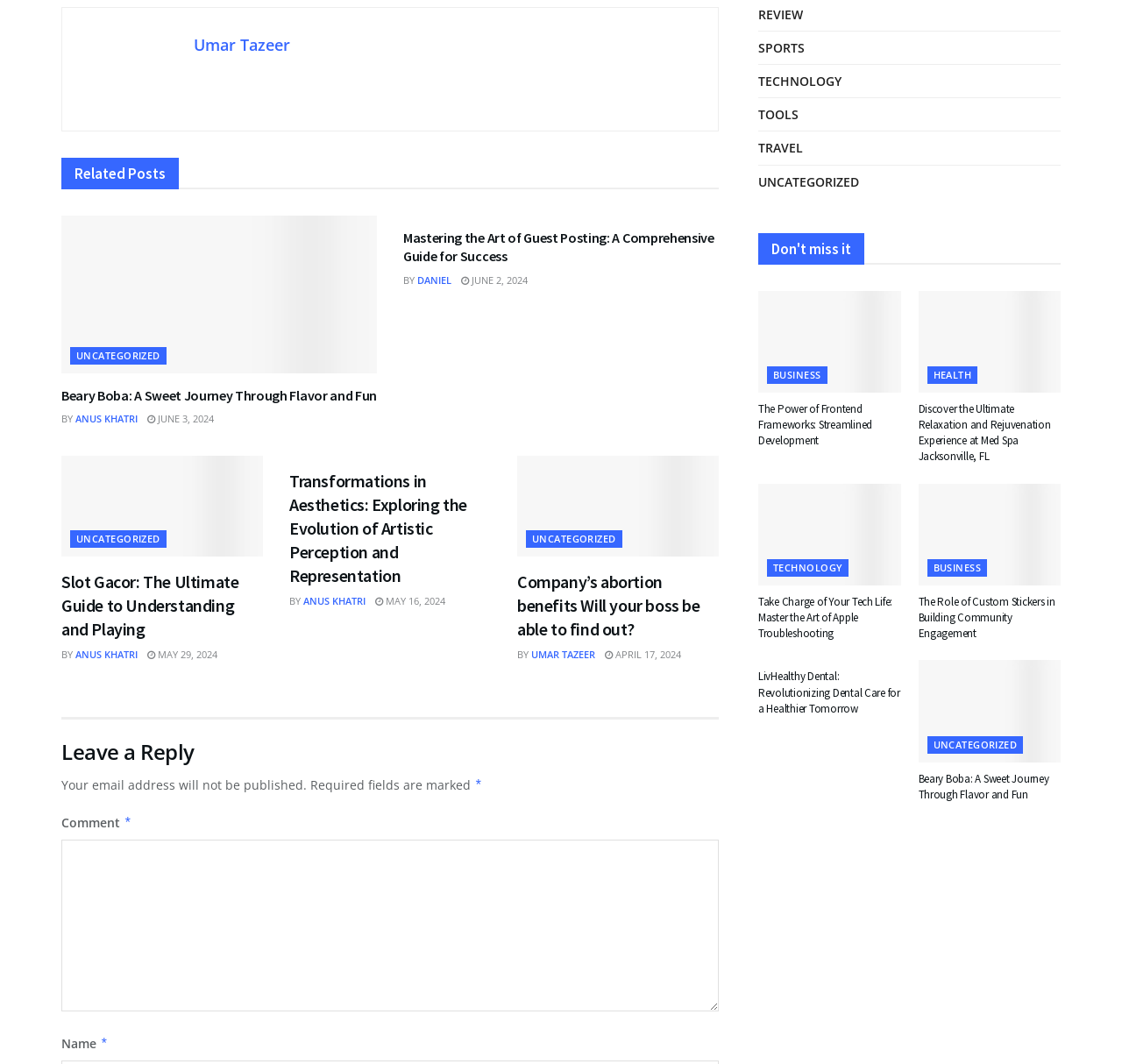Specify the bounding box coordinates of the element's region that should be clicked to achieve the following instruction: "Read the article 'Beary Boba: A Sweet Journey Through Flavor and Fun'". The bounding box coordinates consist of four float numbers between 0 and 1, in the format [left, top, right, bottom].

[0.055, 0.363, 0.336, 0.379]